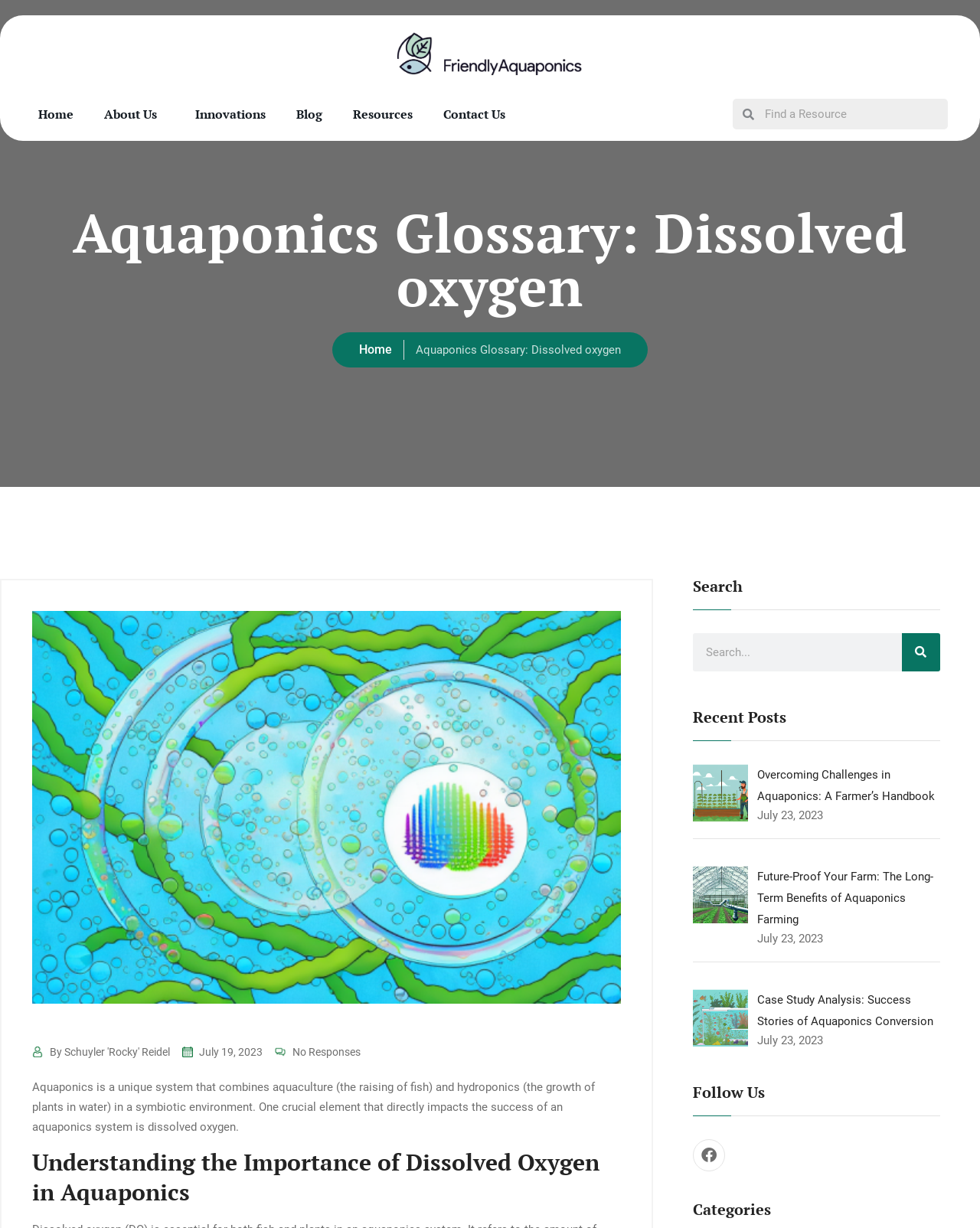Determine the bounding box coordinates of the clickable region to execute the instruction: "View recent posts". The coordinates should be four float numbers between 0 and 1, denoted as [left, top, right, bottom].

[0.707, 0.578, 0.959, 0.591]